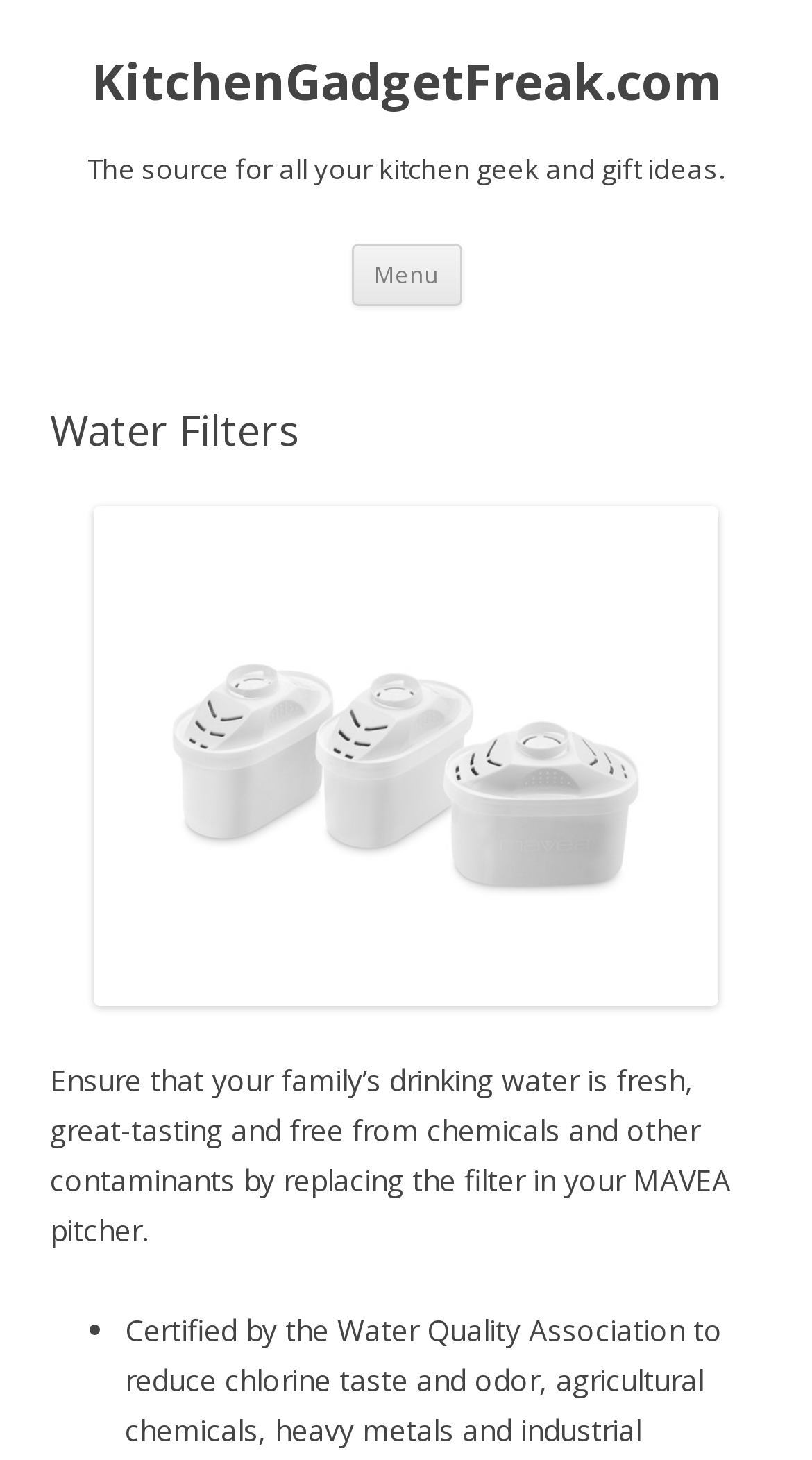Is there an image on the webpage?
Give a single word or phrase answer based on the content of the image.

Yes